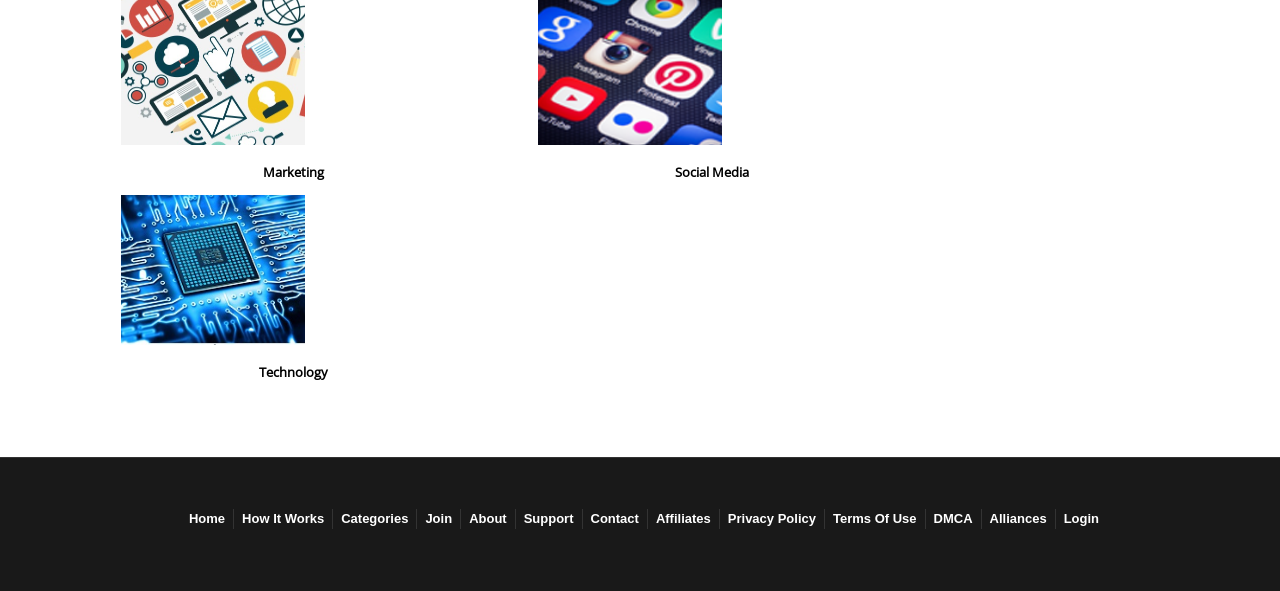Please find the bounding box coordinates of the section that needs to be clicked to achieve this instruction: "Click on Marketing".

[0.206, 0.112, 0.253, 0.143]